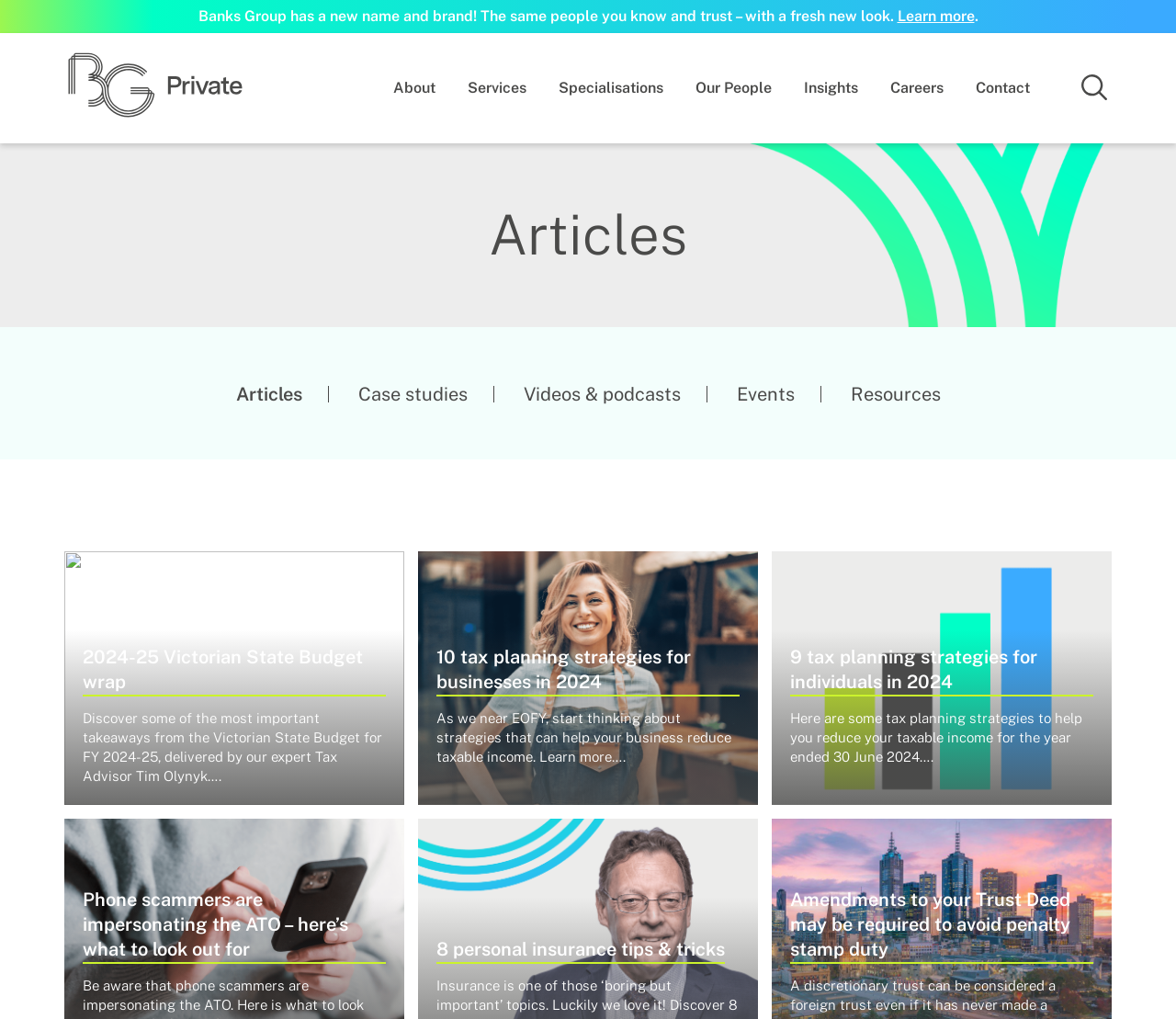Provide the bounding box coordinates for the area that should be clicked to complete the instruction: "Learn more about the new name and brand".

[0.763, 0.007, 0.829, 0.024]